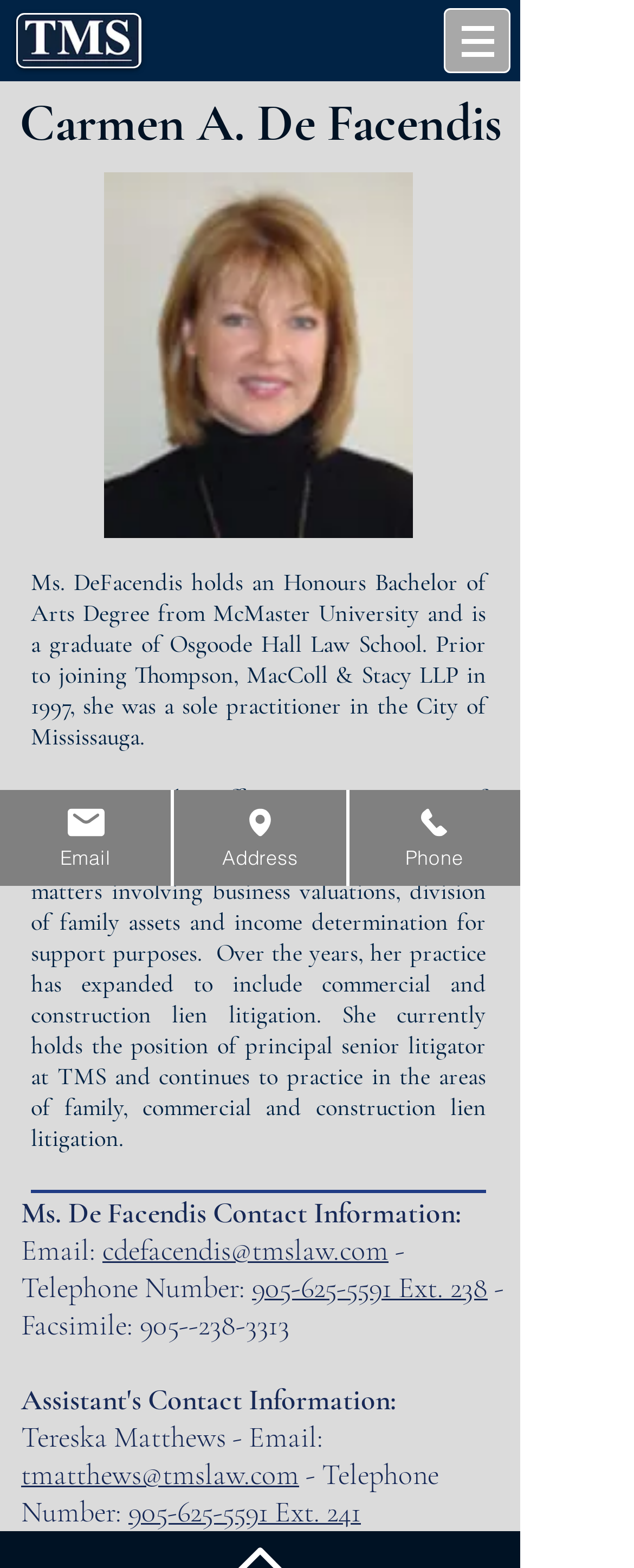What is the name of the law firm Carmen A. De Facendis works for?
Please utilize the information in the image to give a detailed response to the question.

Based on the webpage, Carmen A. De Facendis works for Thompson, MacColl & Stacy LLP, as mentioned in her biography and practice areas.